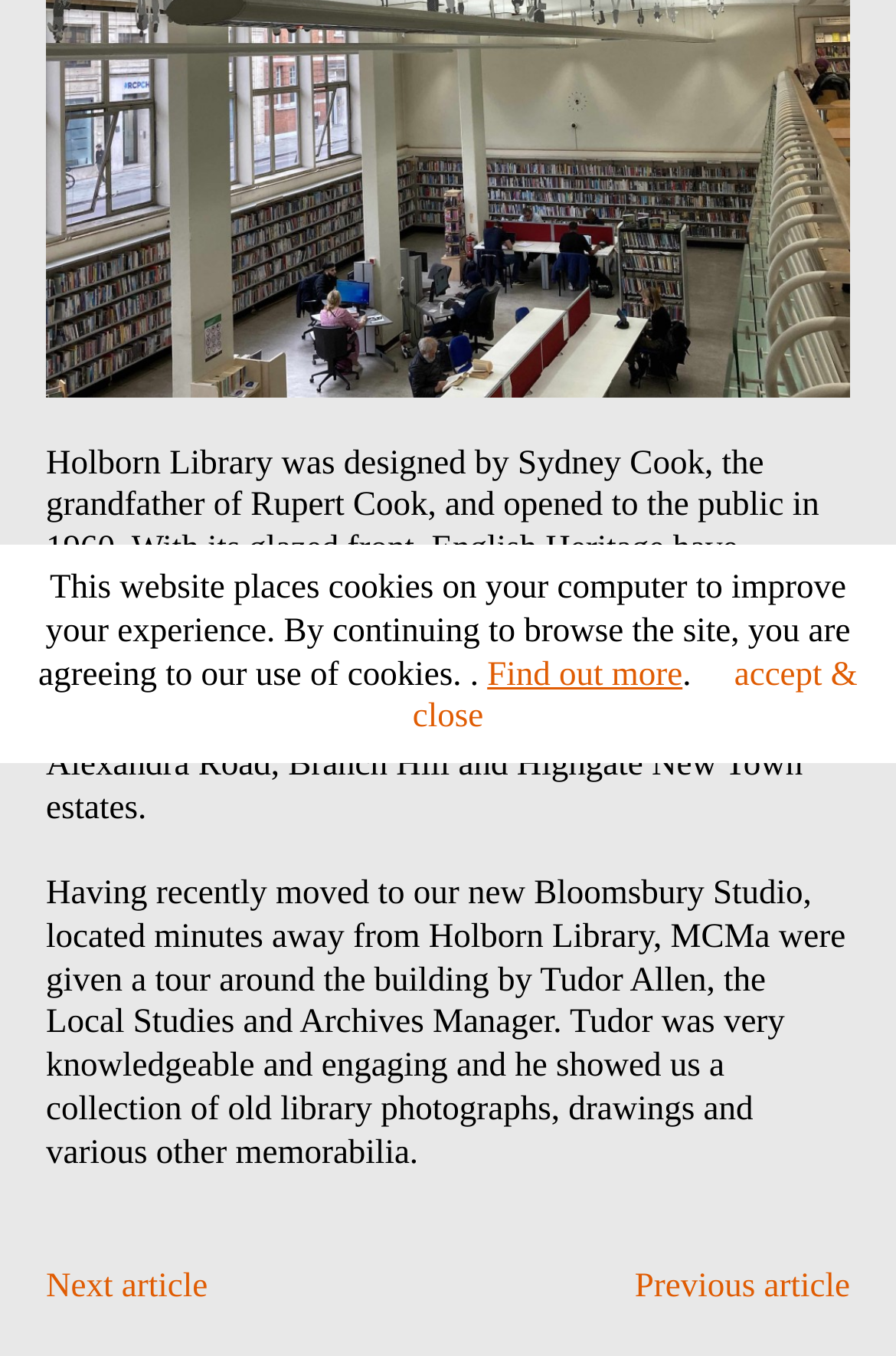Based on the description "Next article", find the bounding box of the specified UI element.

[0.051, 0.934, 0.232, 0.966]